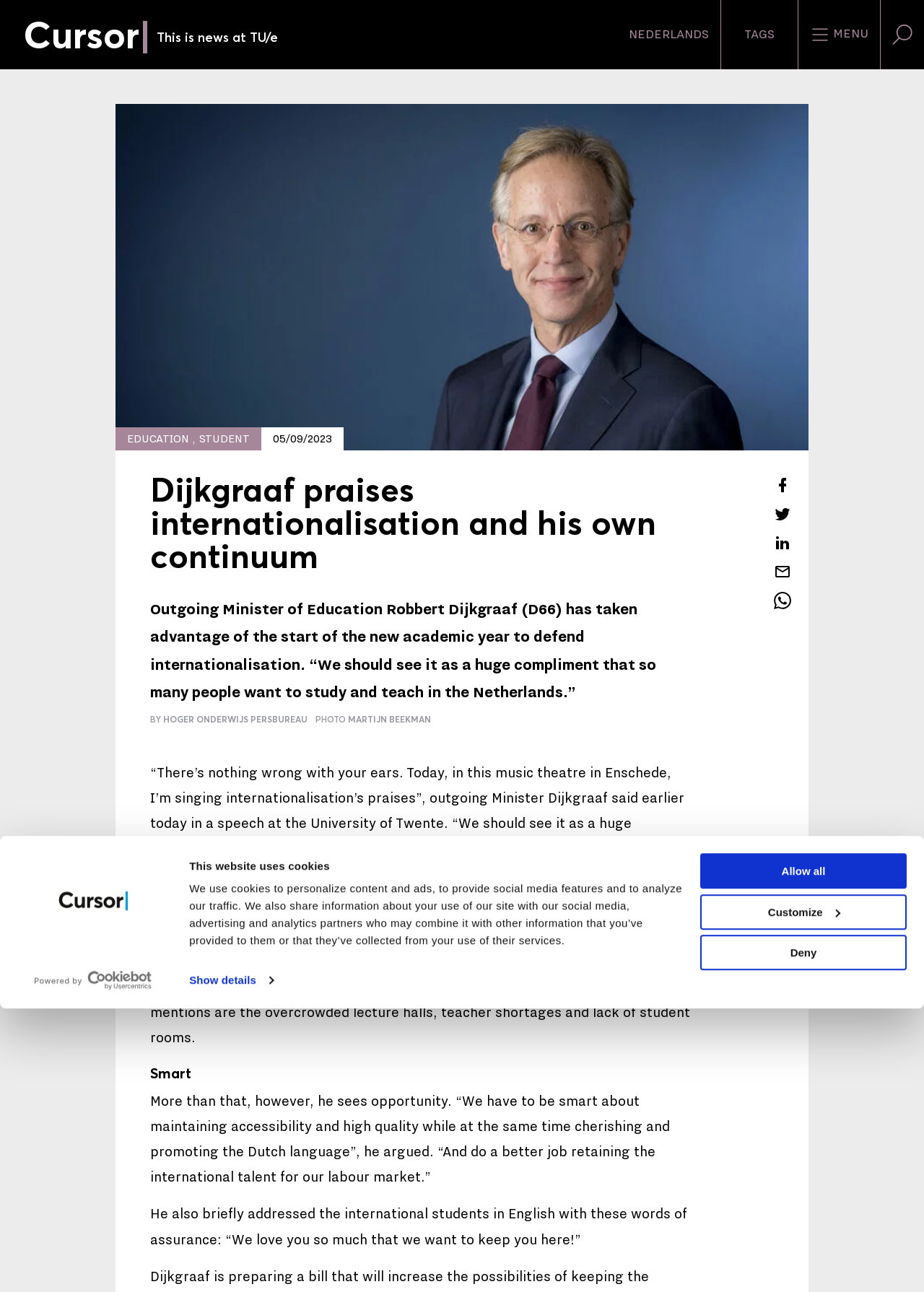Identify the bounding box for the described UI element. Provide the coordinates in (top-left x, top-left y, bottom-right x, bottom-right y) format with values ranging from 0 to 1: aria-label="Share this article on LinkedIn"

[0.838, 0.411, 0.856, 0.429]